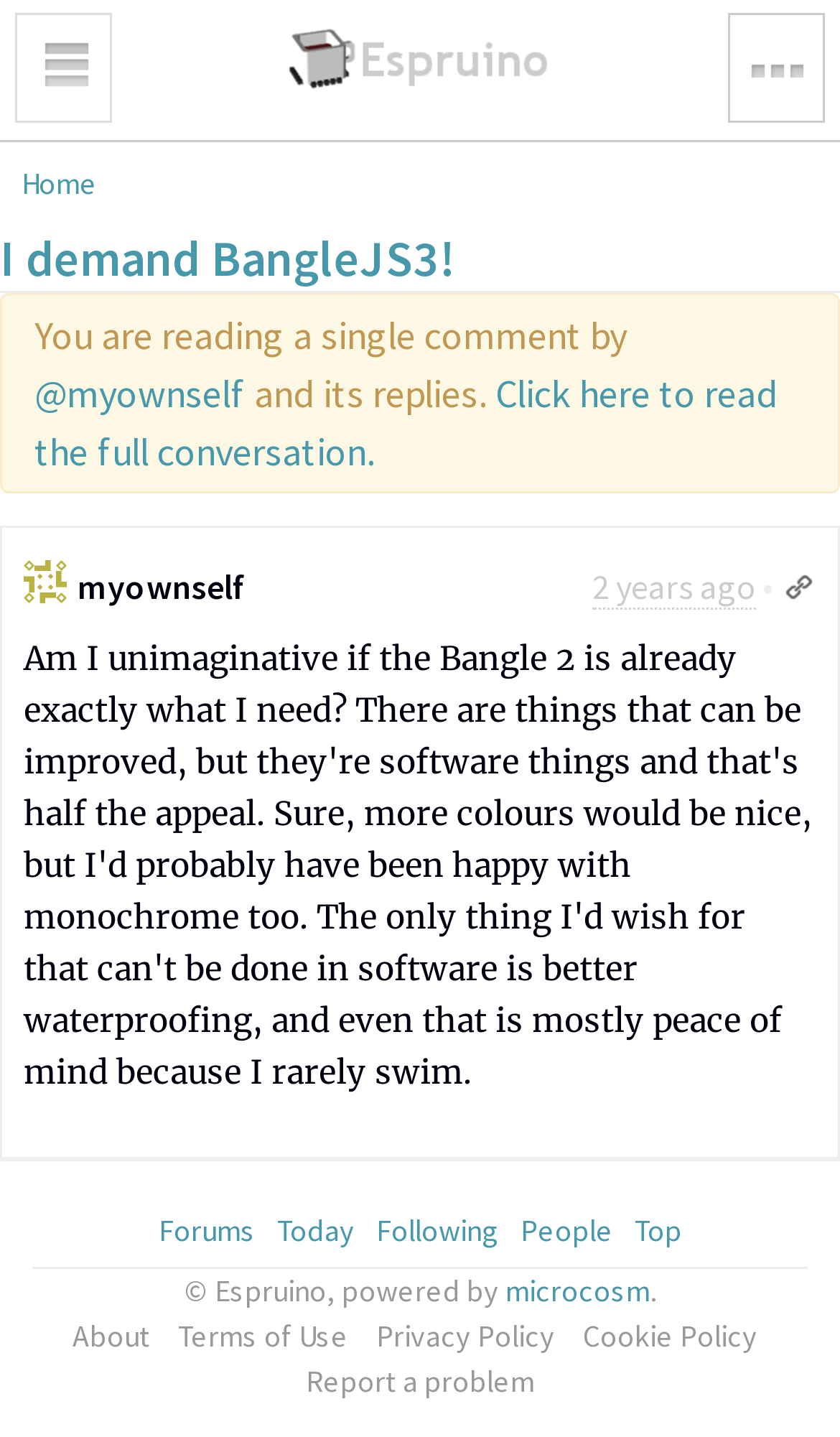Describe all significant elements and features of the webpage.

This webpage appears to be a comment thread on a forum, specifically a single comment by user '@myownself' and its replies. At the top left, there is a button to toggle navigation, and at the top right, there is a button to toggle the metabar. Below these buttons, there is a link to 'Espruino - Powered by Microcosm' with an accompanying image.

The main content of the page is the comment thread, which starts with a heading that reads 'I demand BangleJS3!' followed by a link to the same text. Below this, there is a static text that reads 'You are reading a single comment by @myownself and its replies.' There is also a link to click and read the full conversation.

To the right of the comment thread, there is a section that displays the timestamp of the comment, which is 'Sat, Mar 26, 2022 12:07 AM', and a static text that reads '2 years ago'. Below this, there is an avatar image for the user '@myownself' with a link to their profile.

At the bottom of the page, there are several links to navigate to different sections of the forum, including 'Forums', 'Today', 'Following', 'People', and 'Top'. There is also a horizontal separator line, followed by a footer section that contains copyright information, links to 'About', 'Terms of Use', 'Privacy Policy', 'Cookie Policy', and 'Report a problem'.